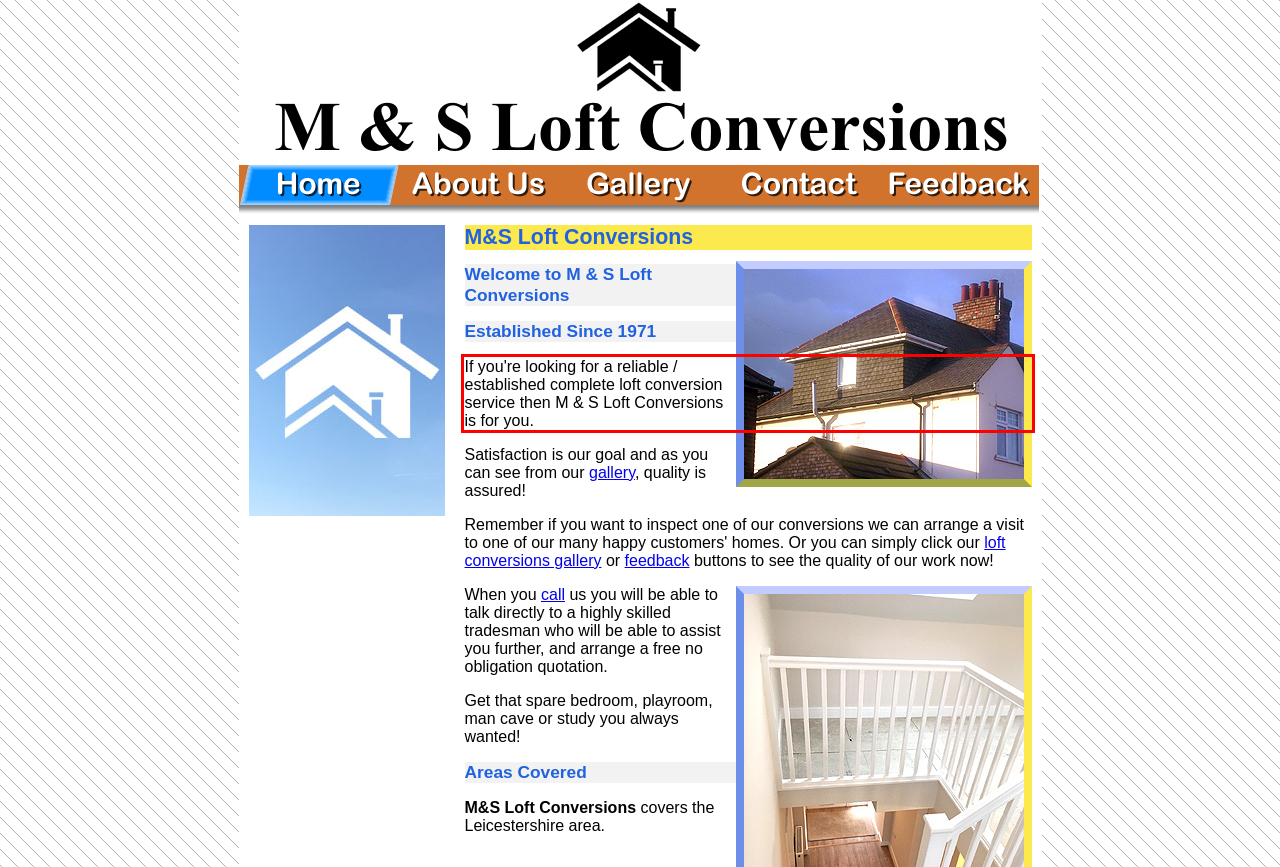With the given screenshot of a webpage, locate the red rectangle bounding box and extract the text content using OCR.

If you're looking for a reliable / established complete loft conversion service then M & S Loft Conversions is for you.